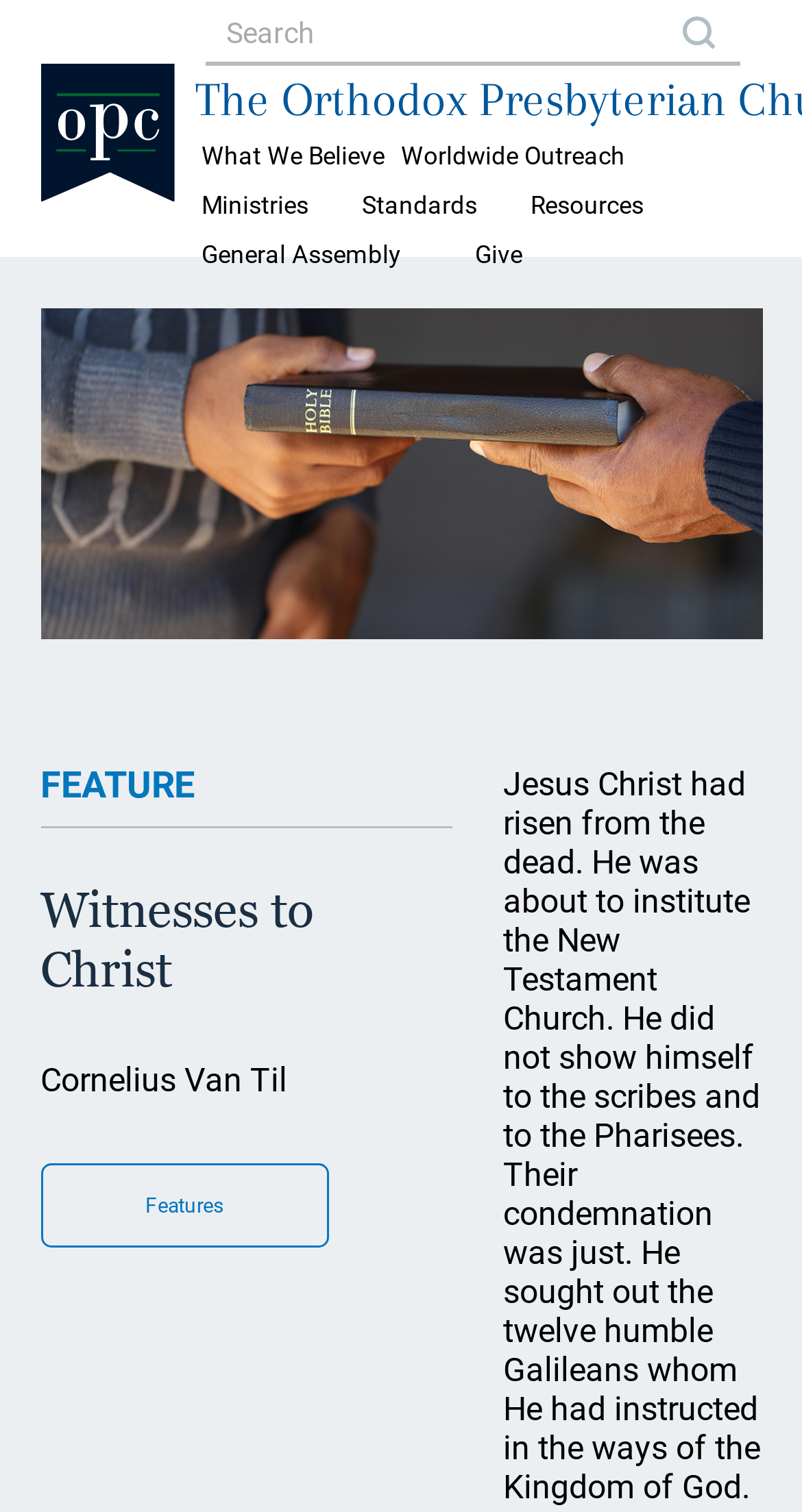Given the description of the UI element: "parent_node: NEW HORIZONS", predict the bounding box coordinates in the form of [left, top, right, bottom], with each value being a float between 0 and 1.

[0.435, 0.832, 0.525, 0.858]